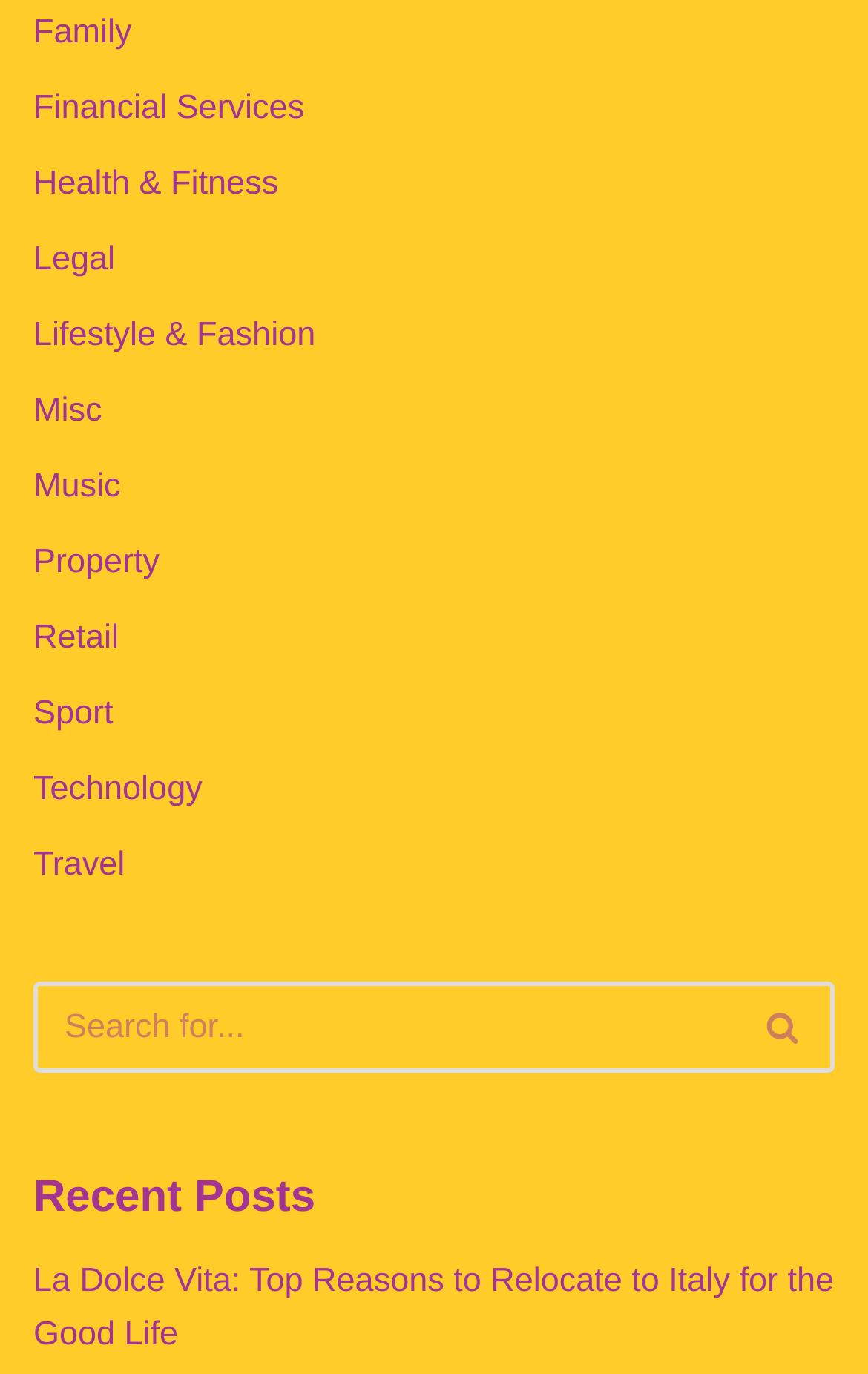Please identify the bounding box coordinates of the element on the webpage that should be clicked to follow this instruction: "Search for something". The bounding box coordinates should be given as four float numbers between 0 and 1, formatted as [left, top, right, bottom].

[0.038, 0.715, 0.962, 0.781]